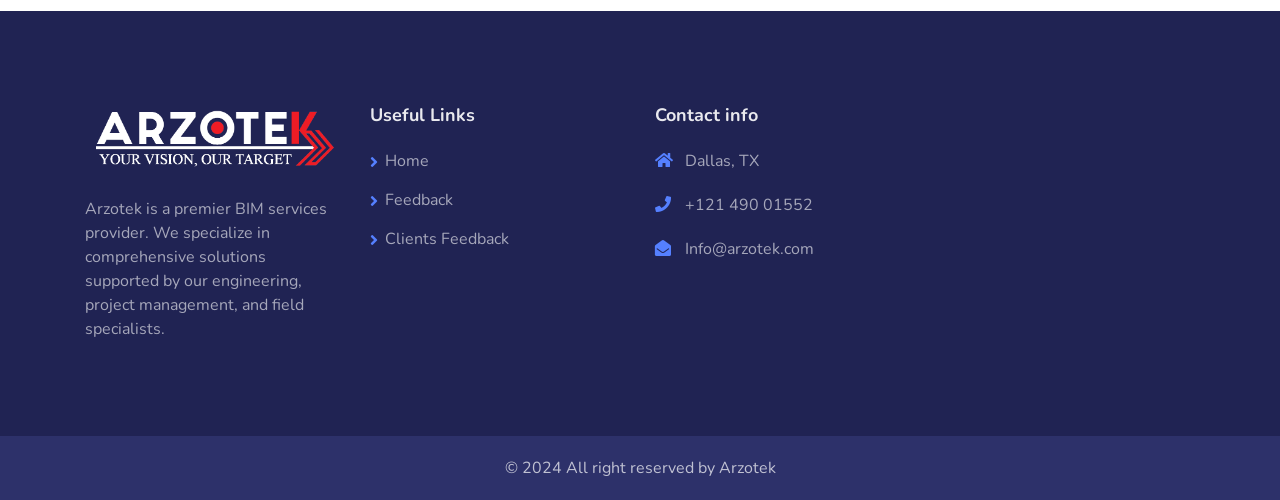Extract the bounding box of the UI element described as: "Home".

[0.289, 0.299, 0.335, 0.343]